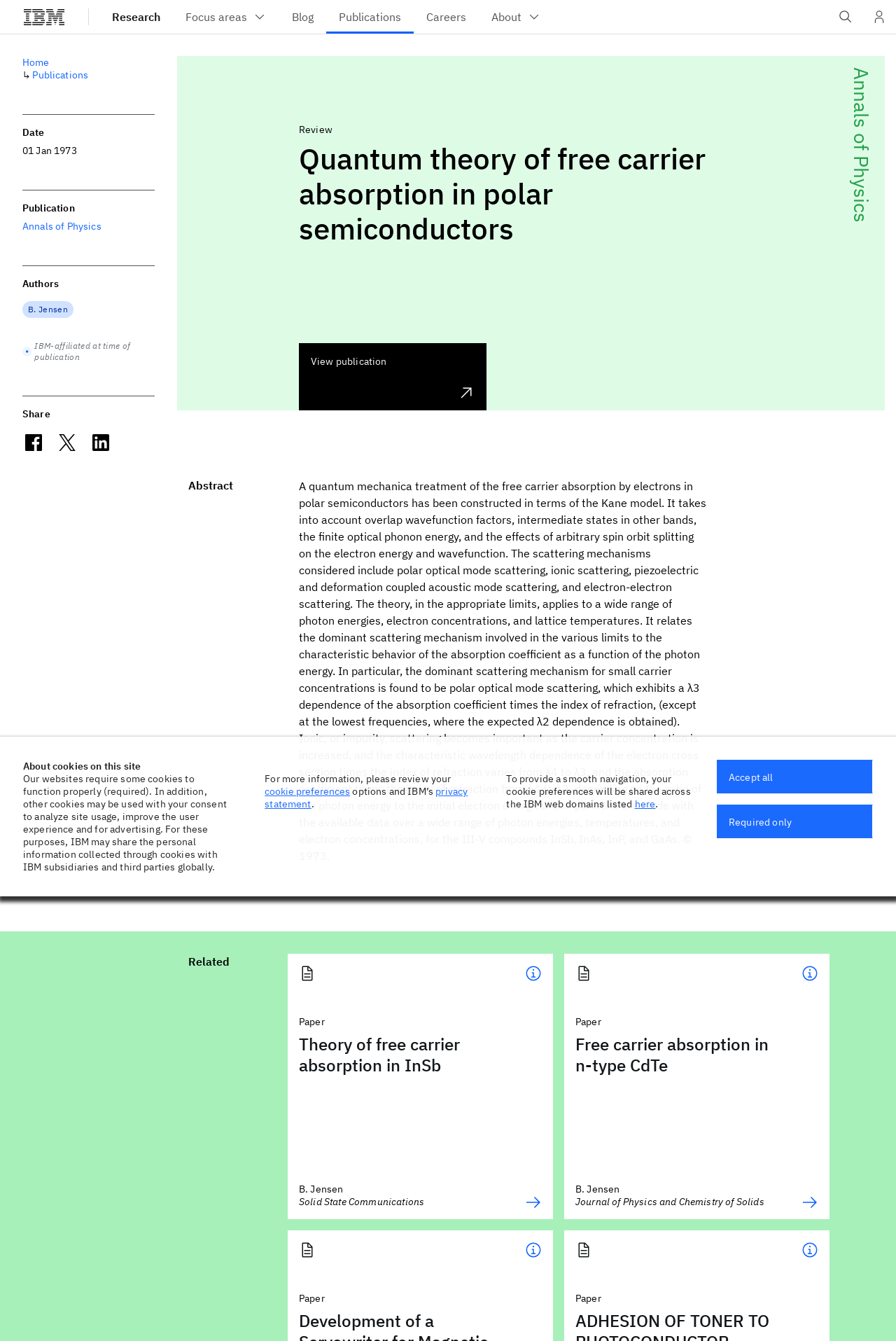Give a detailed explanation of the elements present on the webpage.

This webpage is about a research paper titled "Quantum theory of free carrier absorption in polar semiconductors for Annals of Physics" by B. Jensen. At the top, there is an IBM banner with the IBM logo and links to "Research" and navigation options. Below the banner, there is a search field and a user profile button.

The main content of the page is divided into several sections. The first section displays the title of the paper, "Quantum theory of free carrier absorption in polar semiconductors", and a link to "Annals of Physics". Below this, there is an abstract section that provides a summary of the paper. The abstract is a lengthy text that describes the quantum mechanical treatment of free carrier absorption in polar semiconductors.

To the left of the abstract, there is a navigation menu with links to "Home", "Publications", and other sections. Below the abstract, there are sections for "Date", "Publication", and "Authors", which provide information about the paper's publication date, publication title, and authors, respectively.

Further down the page, there are sections for "Share" and "About cookies on this site", which provide options for sharing the paper and information about cookies used on the site. The page also has a footer section with links to related papers and publications.

The page has several buttons and links, including "View publication", "Share on Facebook", "Share on X", and "Share on LinkedIn", which allow users to view the full publication, share the paper on social media, and access related content. There are also several images on the page, including the IBM logo and icons for social media sharing.